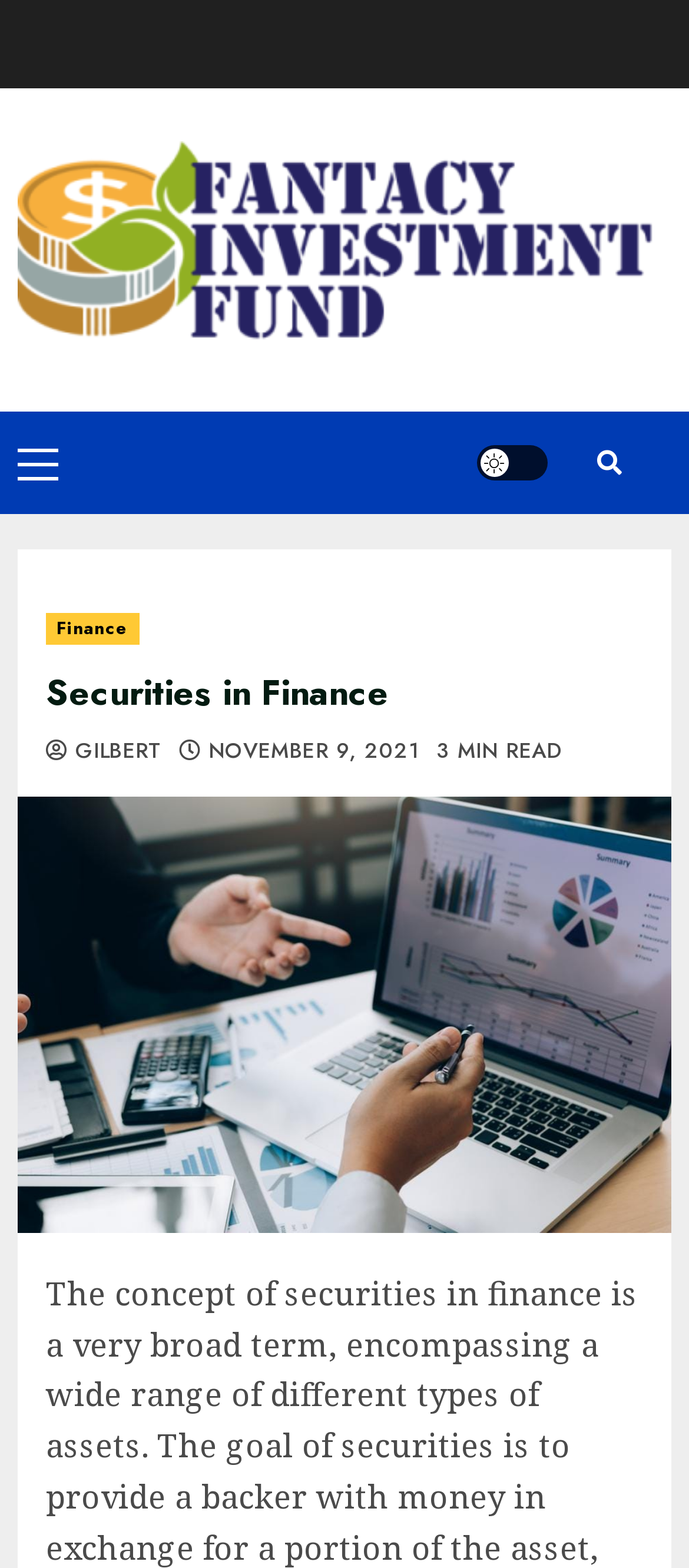Provide the bounding box coordinates for the specified HTML element described in this description: "Gilbert". The coordinates should be four float numbers ranging from 0 to 1, in the format [left, top, right, bottom].

[0.067, 0.471, 0.237, 0.49]